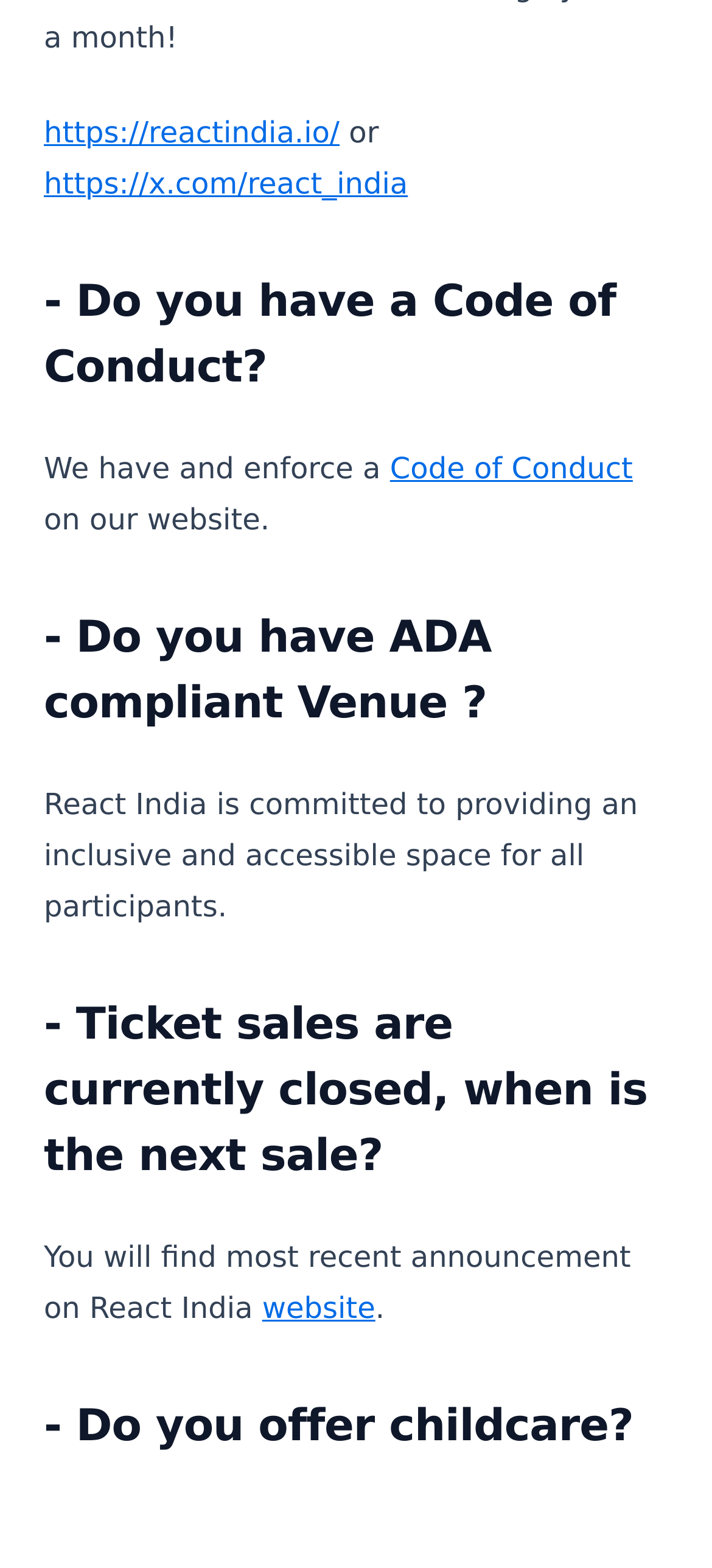Please examine the image and answer the question with a detailed explanation:
What is the topic of the first FAQ?

I looked at the first heading on the page and saw that it says 'Do you have a Code of Conduct?' which suggests that the topic of the first FAQ is Code of Conduct.